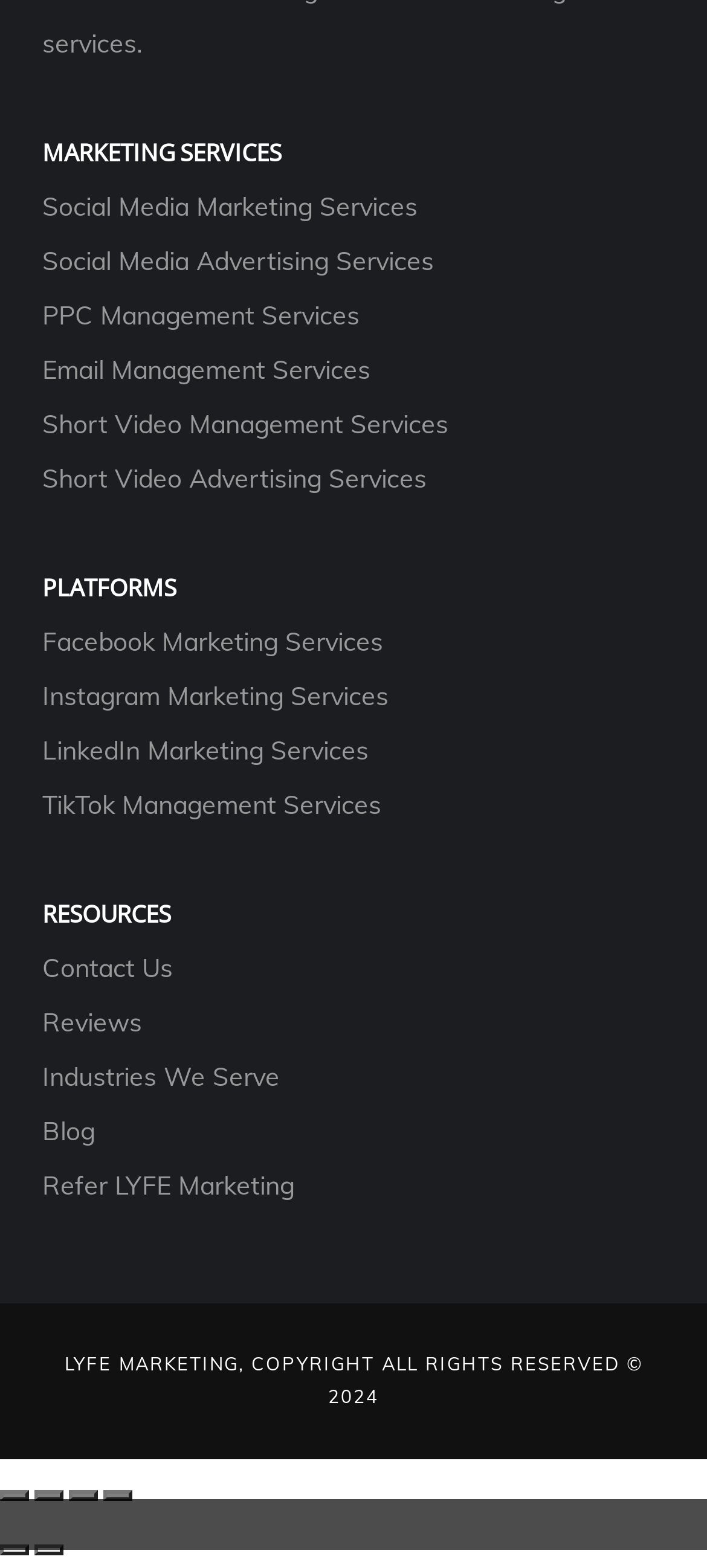Respond with a single word or short phrase to the following question: 
How many hidden buttons are there at the bottom of the page?

6